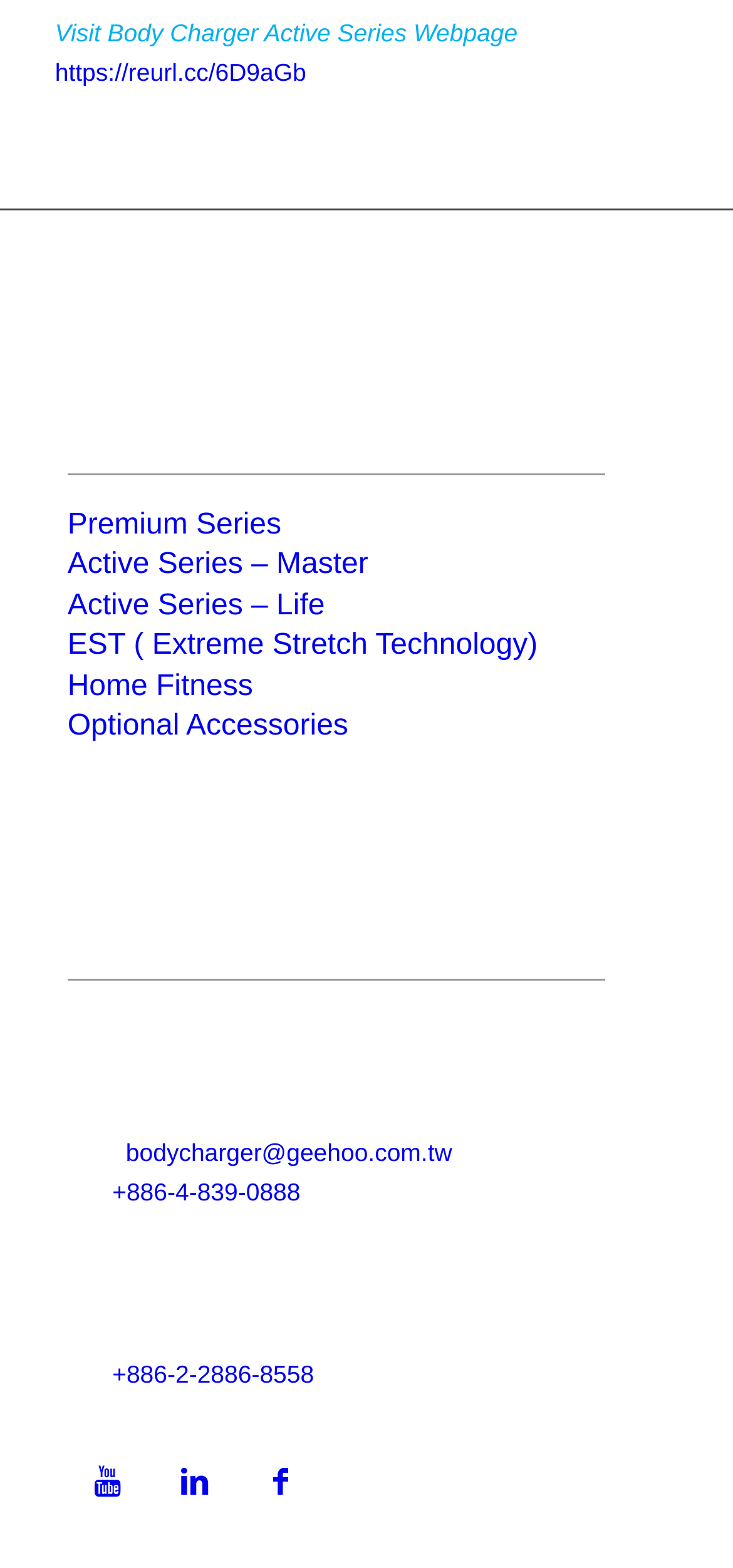Based on the image, please elaborate on the answer to the following question:
What is the email address of the company?

I found the email address of the company by looking at the CONTACT section of the webpage, where it is listed as 'Mail:' followed by the email address.